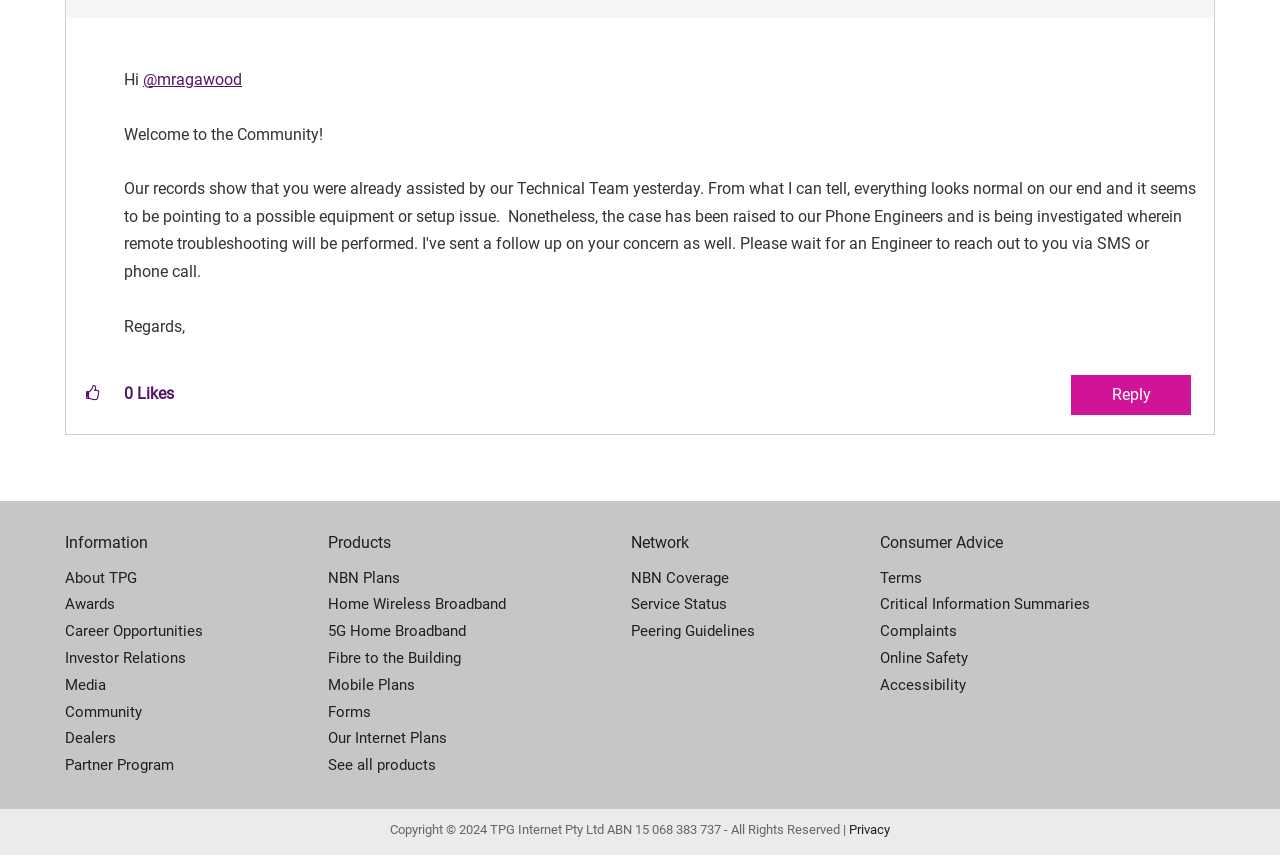Identify the bounding box for the element characterized by the following description: "Fibre to the Building".

[0.256, 0.754, 0.493, 0.786]